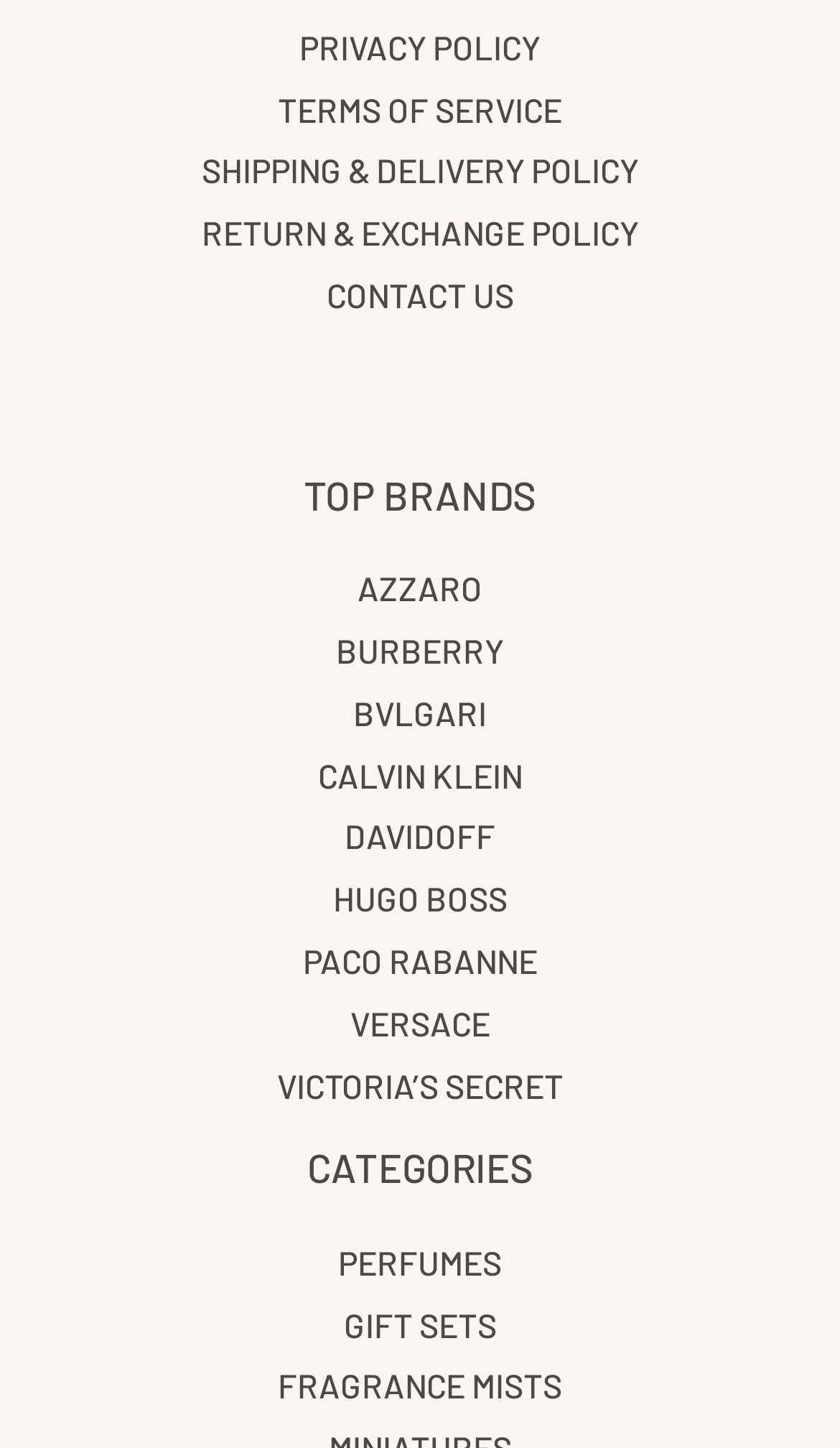What is the second top brand listed?
We need a detailed and meticulous answer to the question.

The second top brand listed is 'BURBERRY' which is a link located under the 'TOP BRANDS' heading with a bounding box of [0.4, 0.435, 0.6, 0.463].